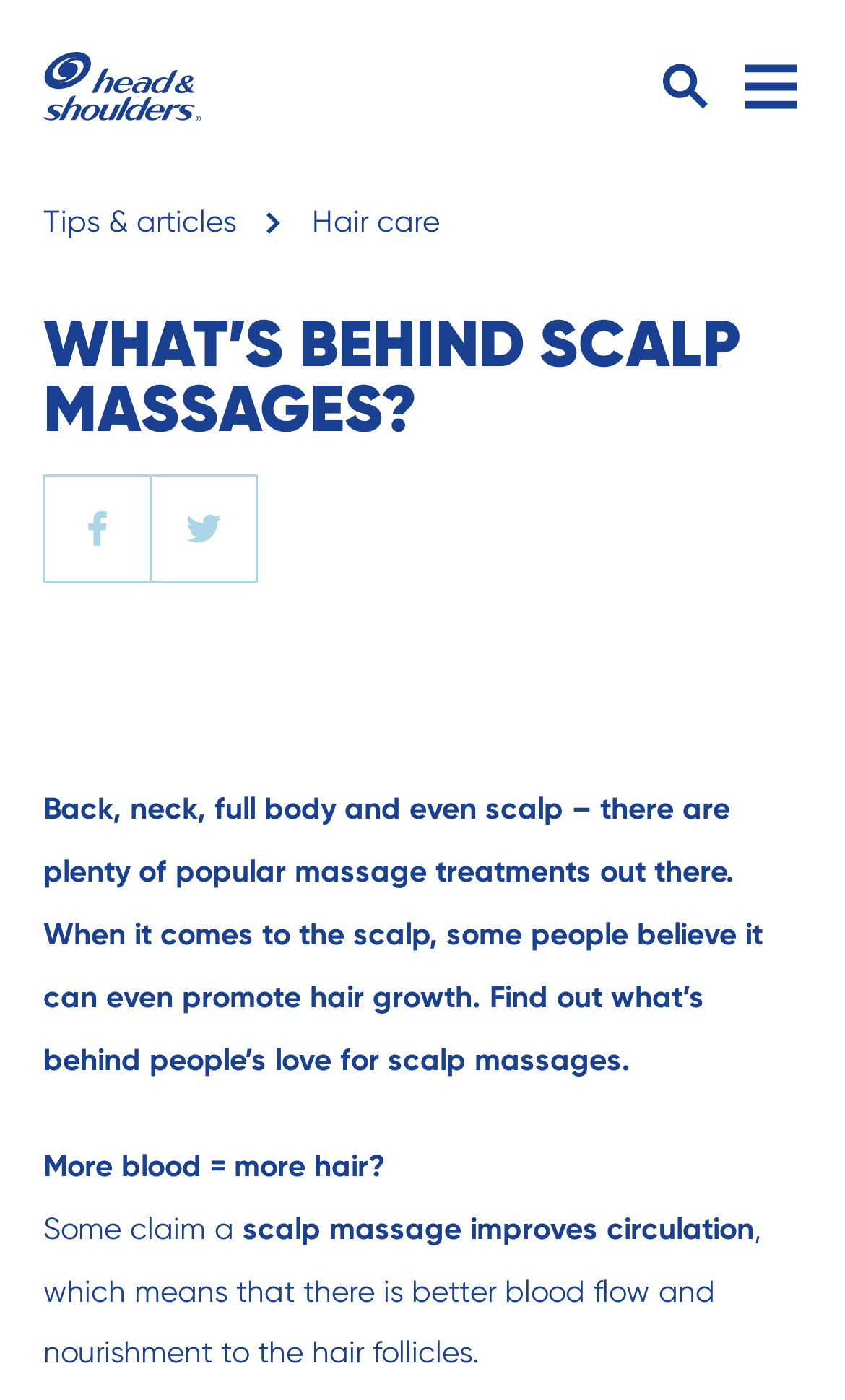What is the main heading displayed on the webpage? Please provide the text.

WHAT’S BEHIND SCALP MASSAGES?